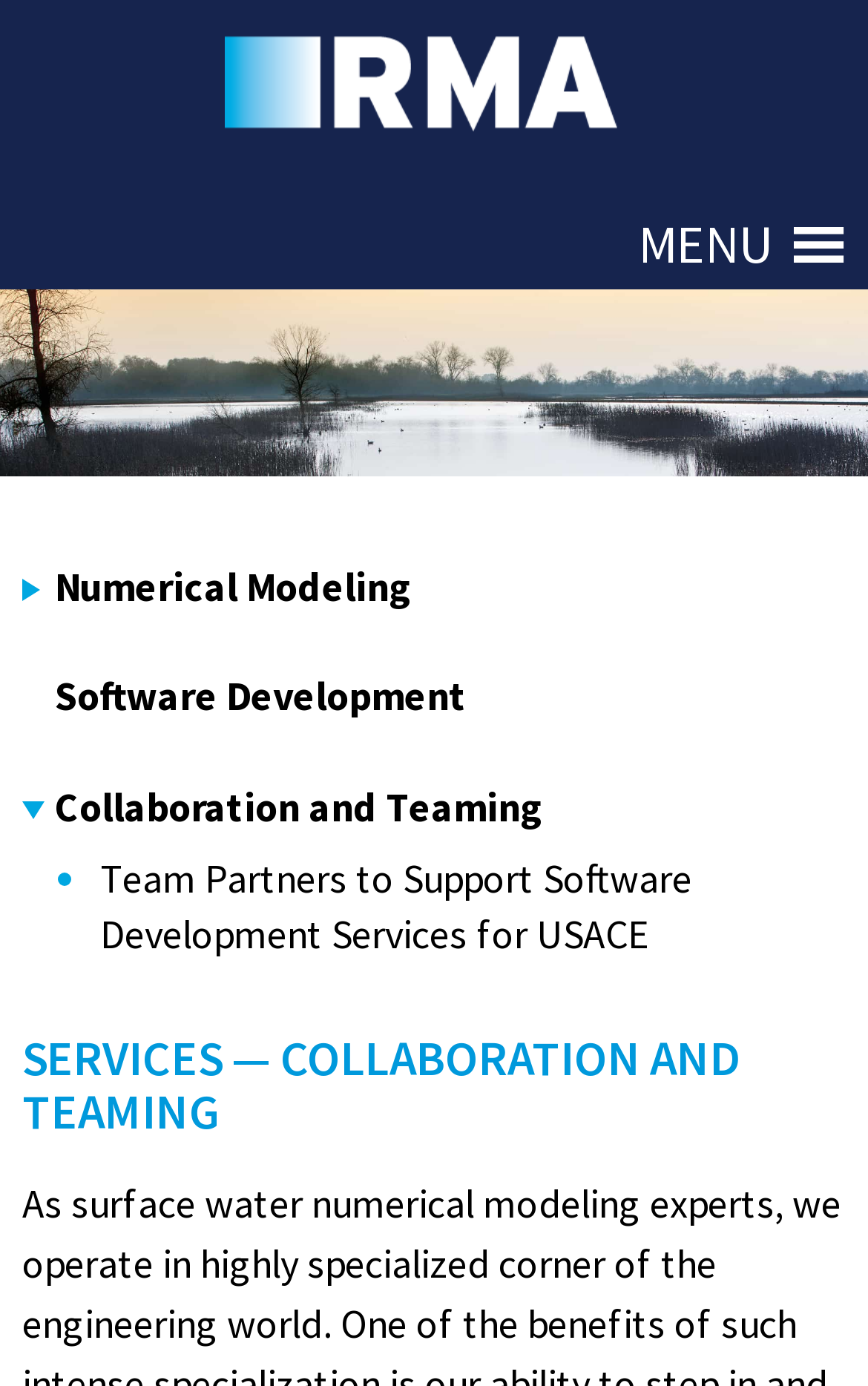Refer to the image and provide a thorough answer to this question:
What is the image above the menu?

I inferred this answer by looking at the image element 'Cosumnes at sunset.' which is located above the menu element.